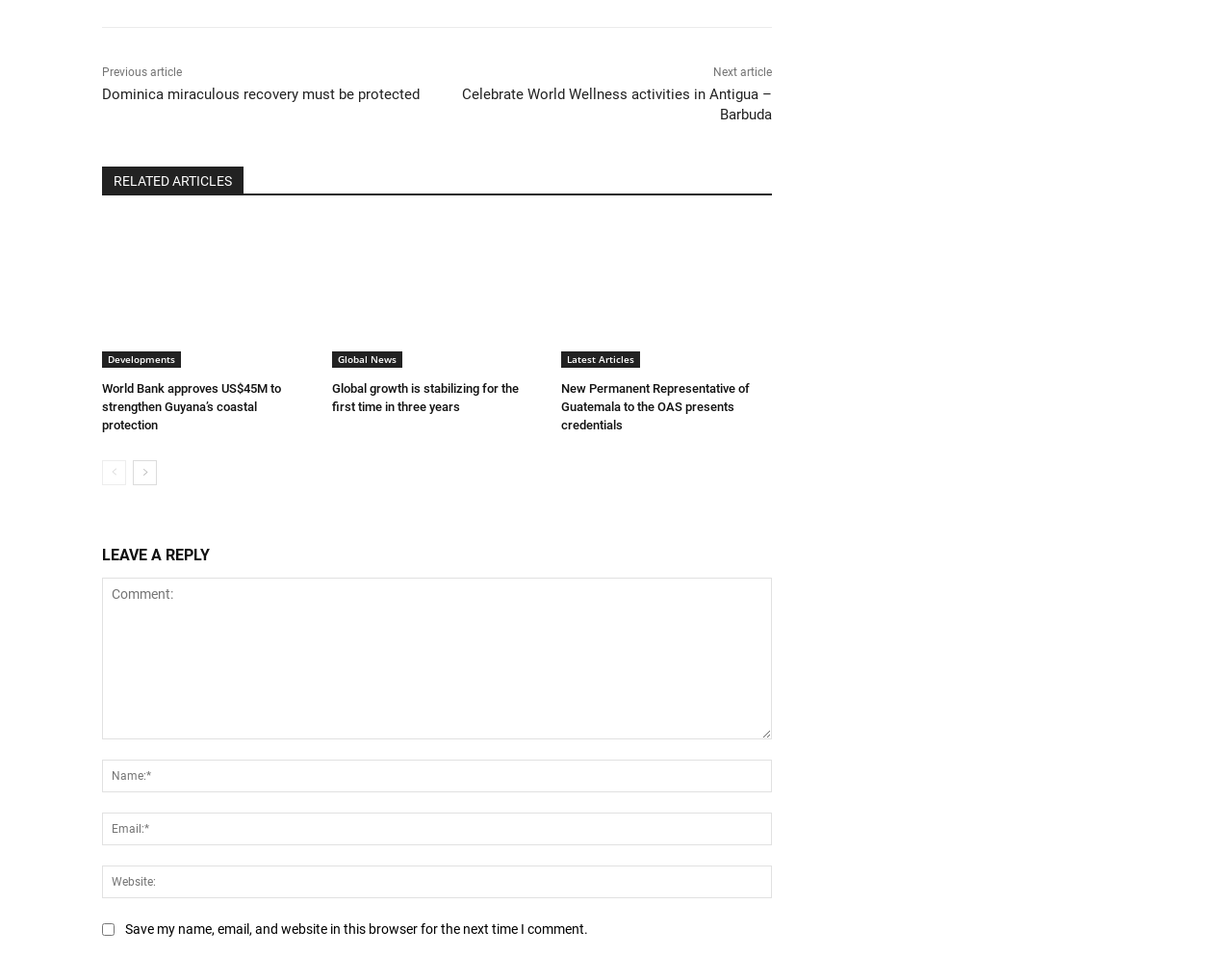Identify the bounding box coordinates of the area that should be clicked in order to complete the given instruction: "Leave a reply". The bounding box coordinates should be four float numbers between 0 and 1, i.e., [left, top, right, bottom].

[0.083, 0.564, 0.627, 0.595]